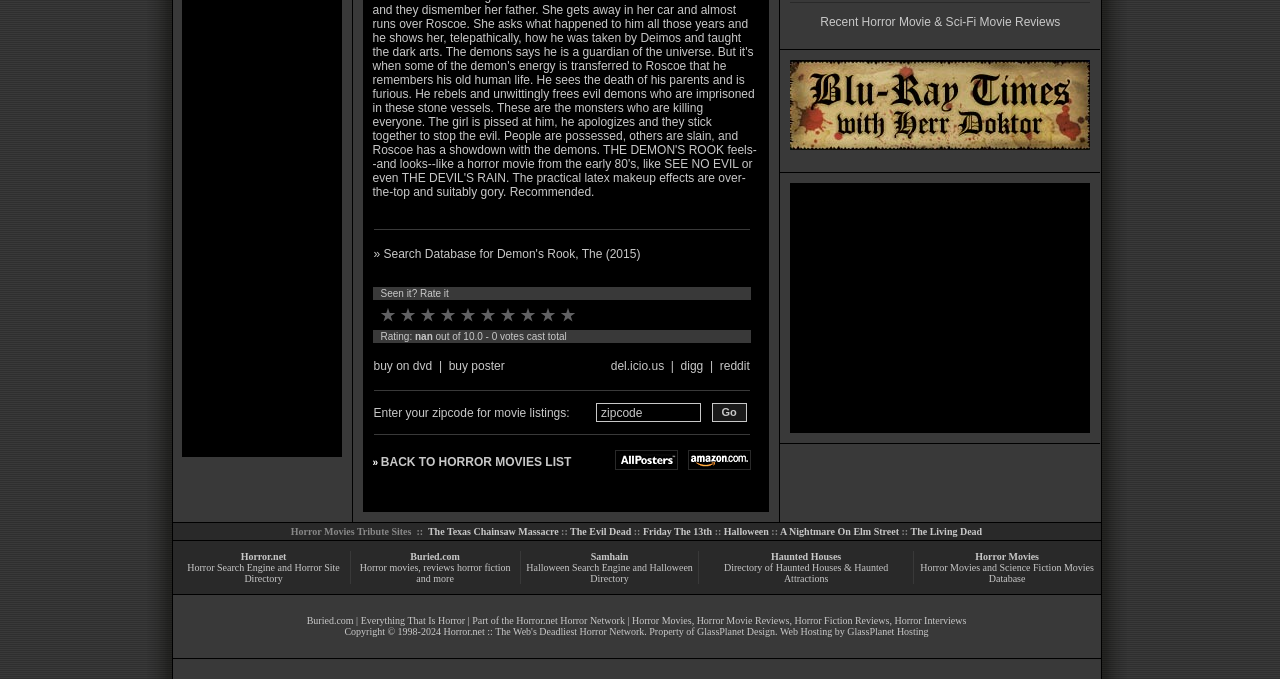Provide the bounding box coordinates for the UI element that is described as: "BACK TO HORROR MOVIES LIST".

[0.298, 0.67, 0.446, 0.691]